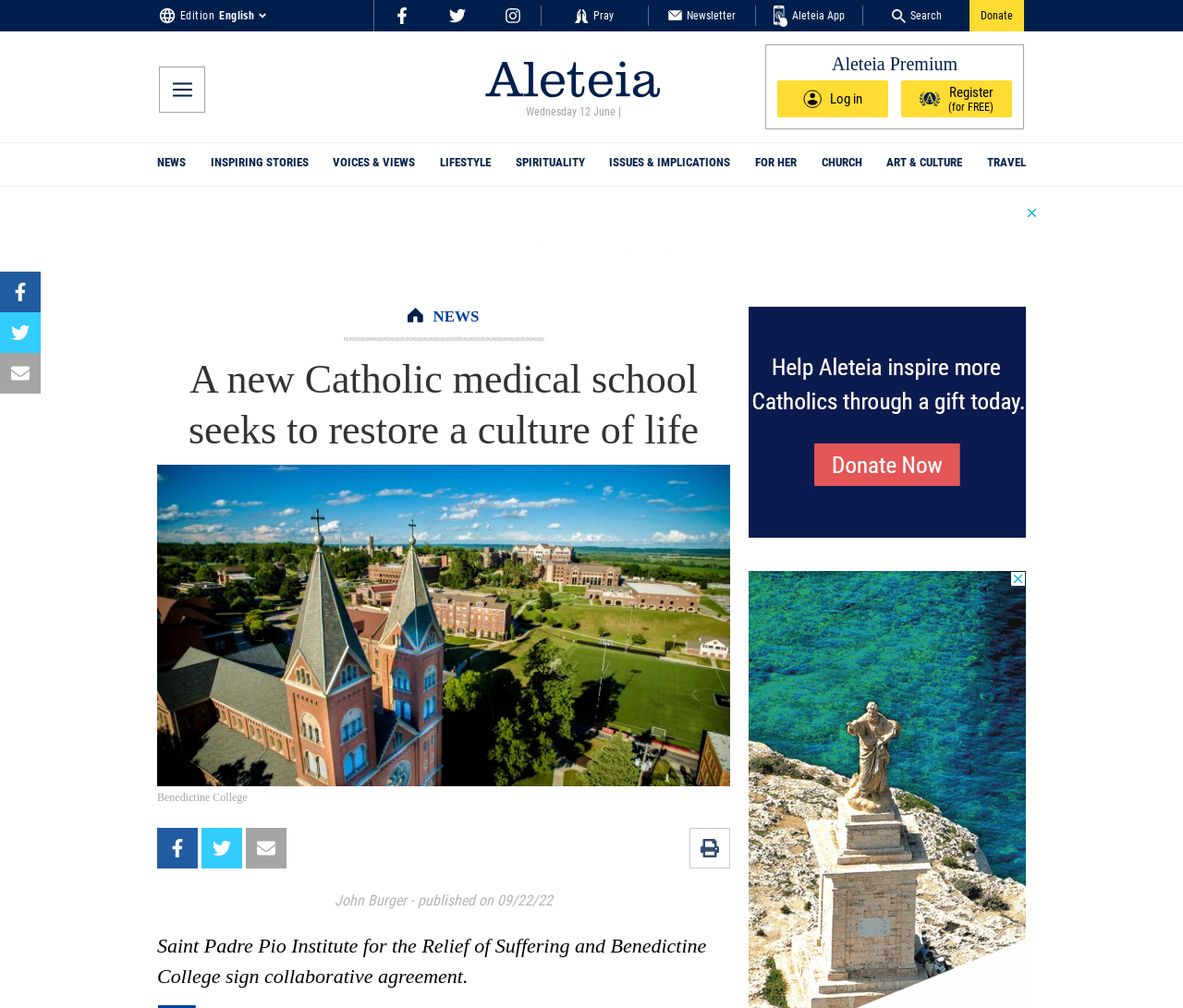Please give a one-word or short phrase response to the following question: 
What is the name of the Catholic medical school?

Benedictine College